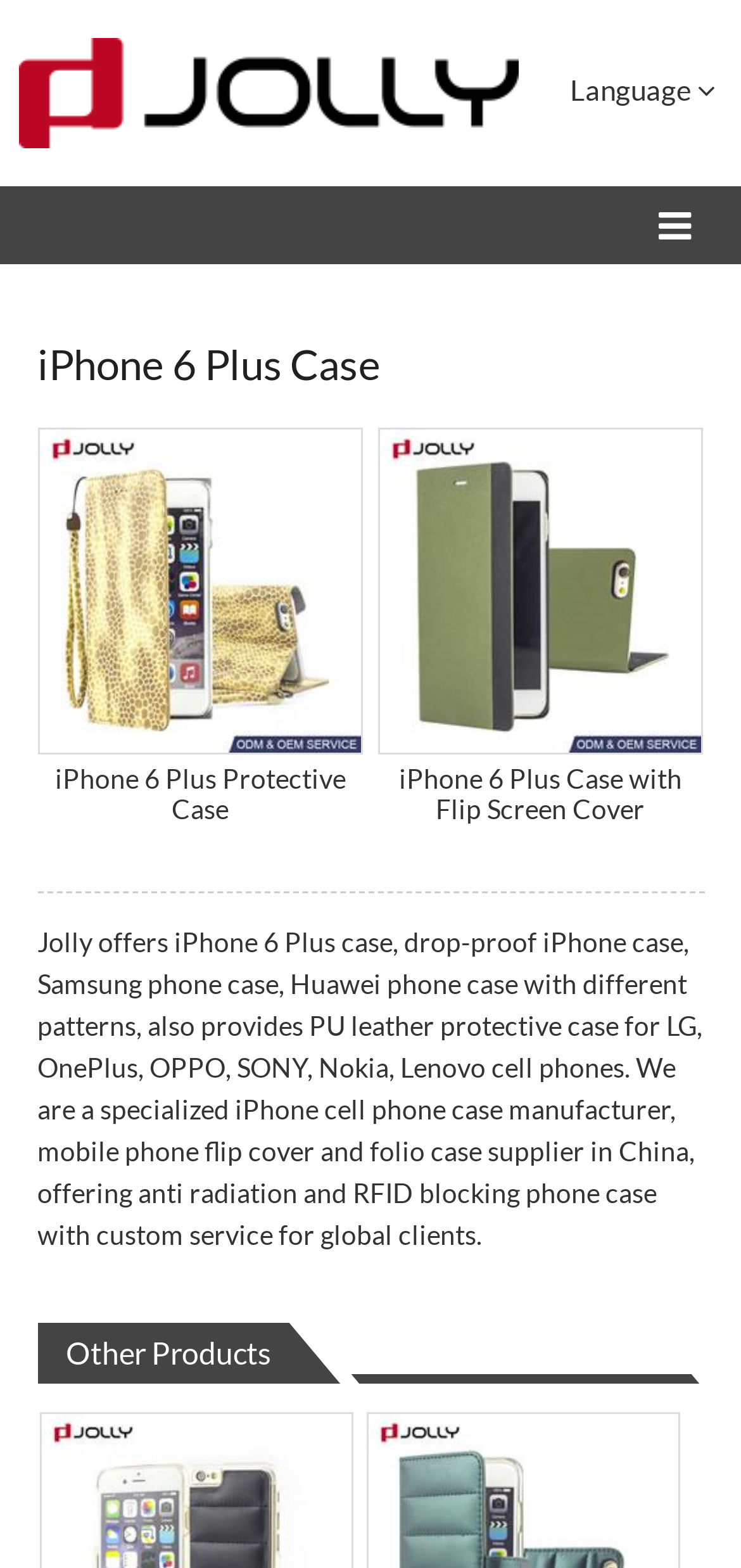Please answer the following question using a single word or phrase: How many links are there on the webpage?

5